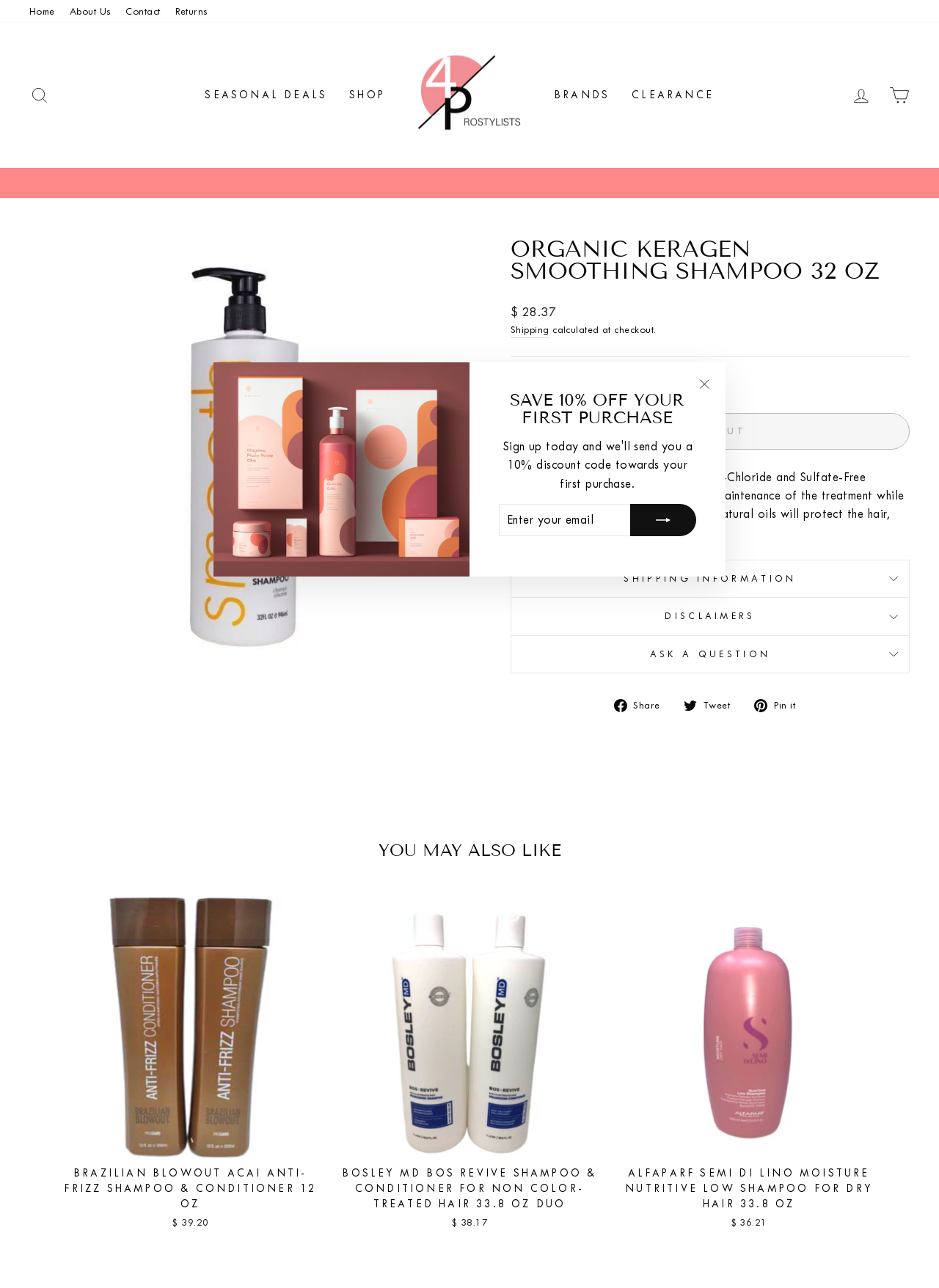Find the bounding box coordinates of the clickable area that will achieve the following instruction: "Subscribe to the newsletter".

[0.671, 0.391, 0.741, 0.416]